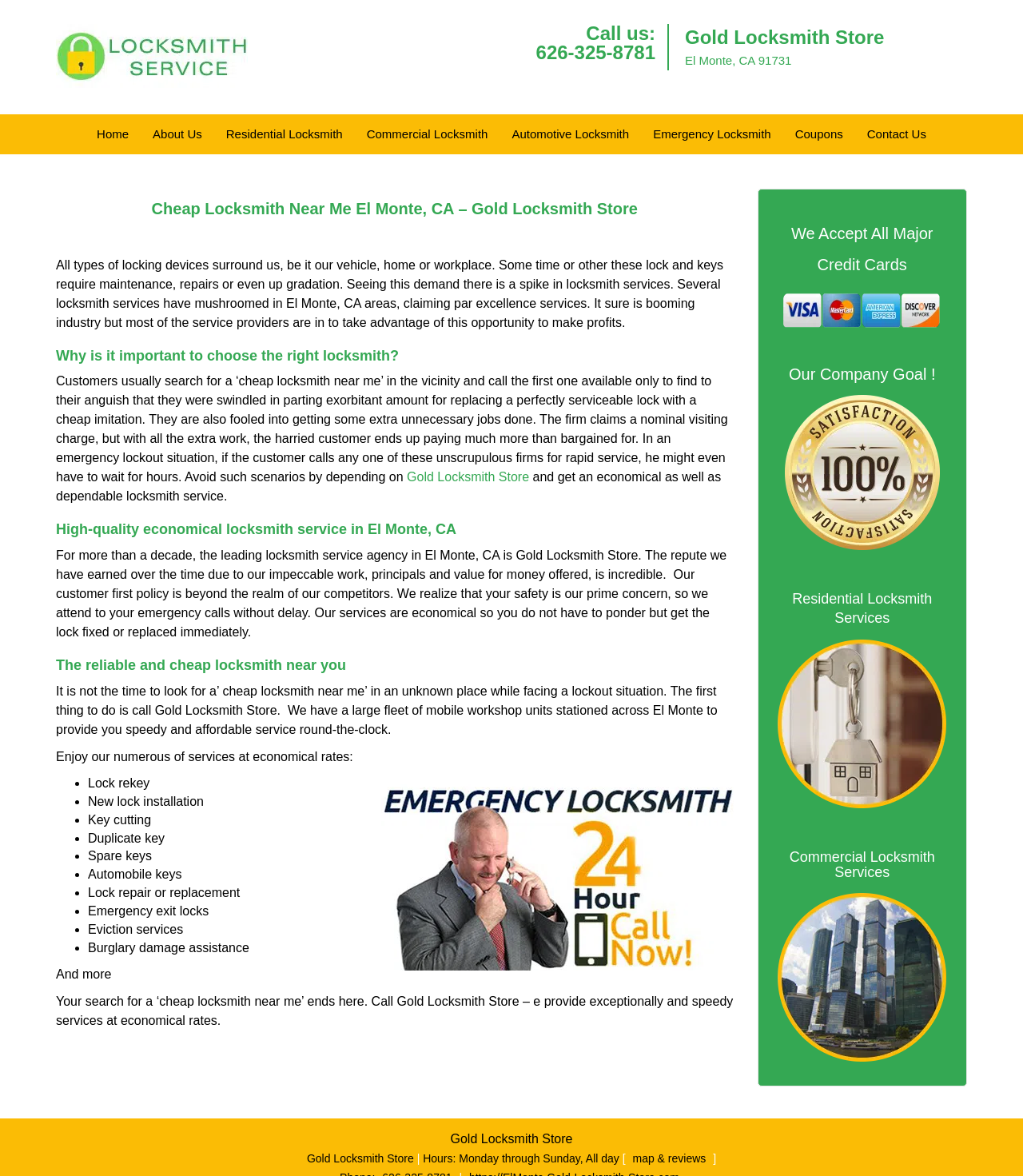Bounding box coordinates should be provided in the format (top-left x, top-left y, bottom-right x, bottom-right y) with all values between 0 and 1. Identify the bounding box for this UI element: Home

[0.083, 0.097, 0.138, 0.131]